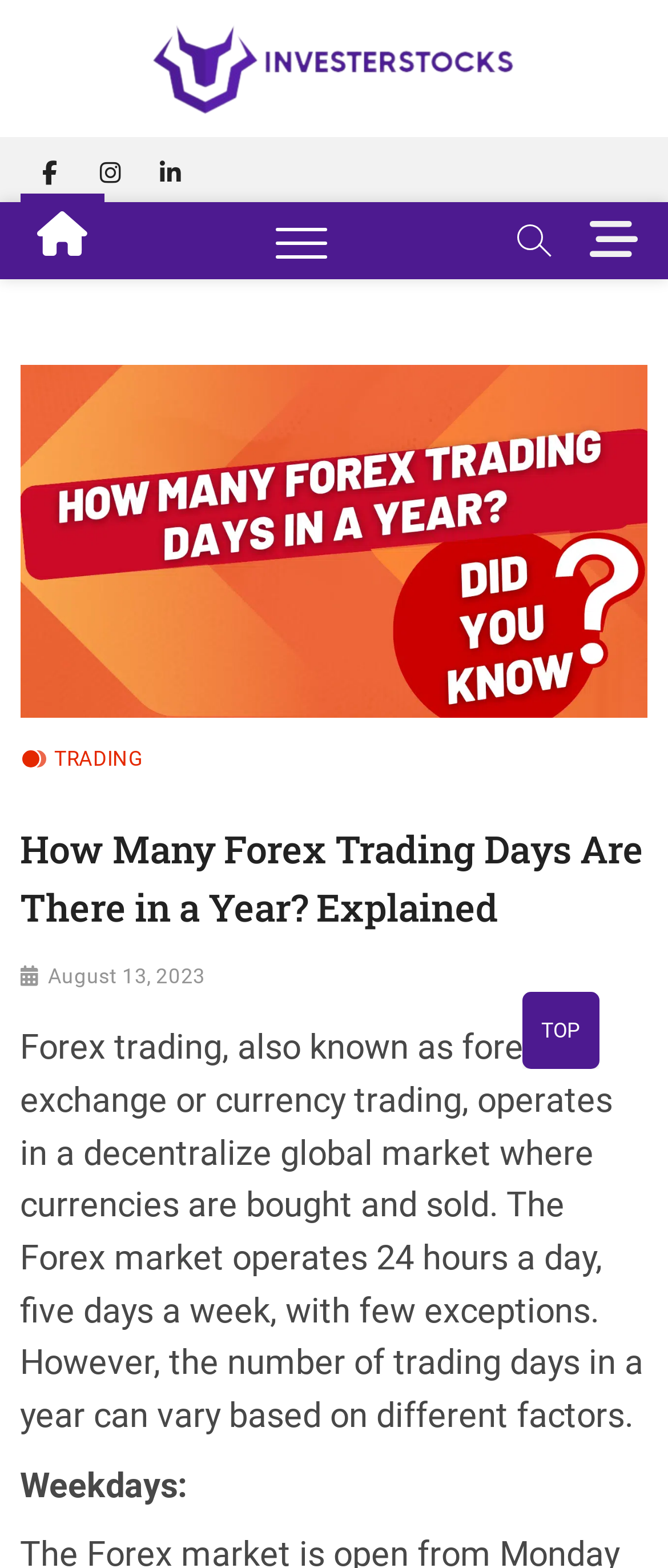Pinpoint the bounding box coordinates of the element that must be clicked to accomplish the following instruction: "View the Tools page". The coordinates should be in the format of four float numbers between 0 and 1, i.e., [left, top, right, bottom].

None